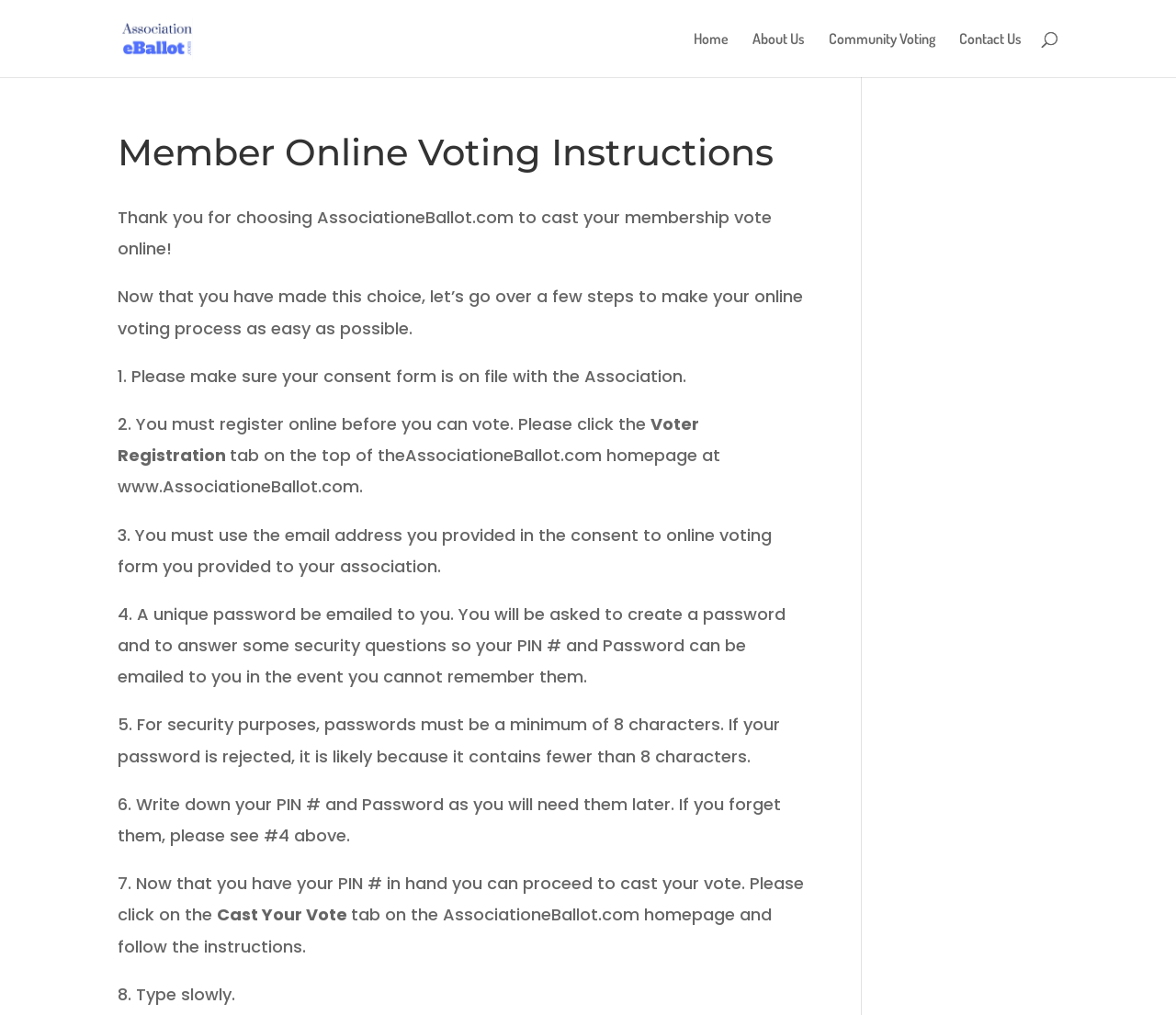Reply to the question with a brief word or phrase: What is the purpose of this website?

Online voting